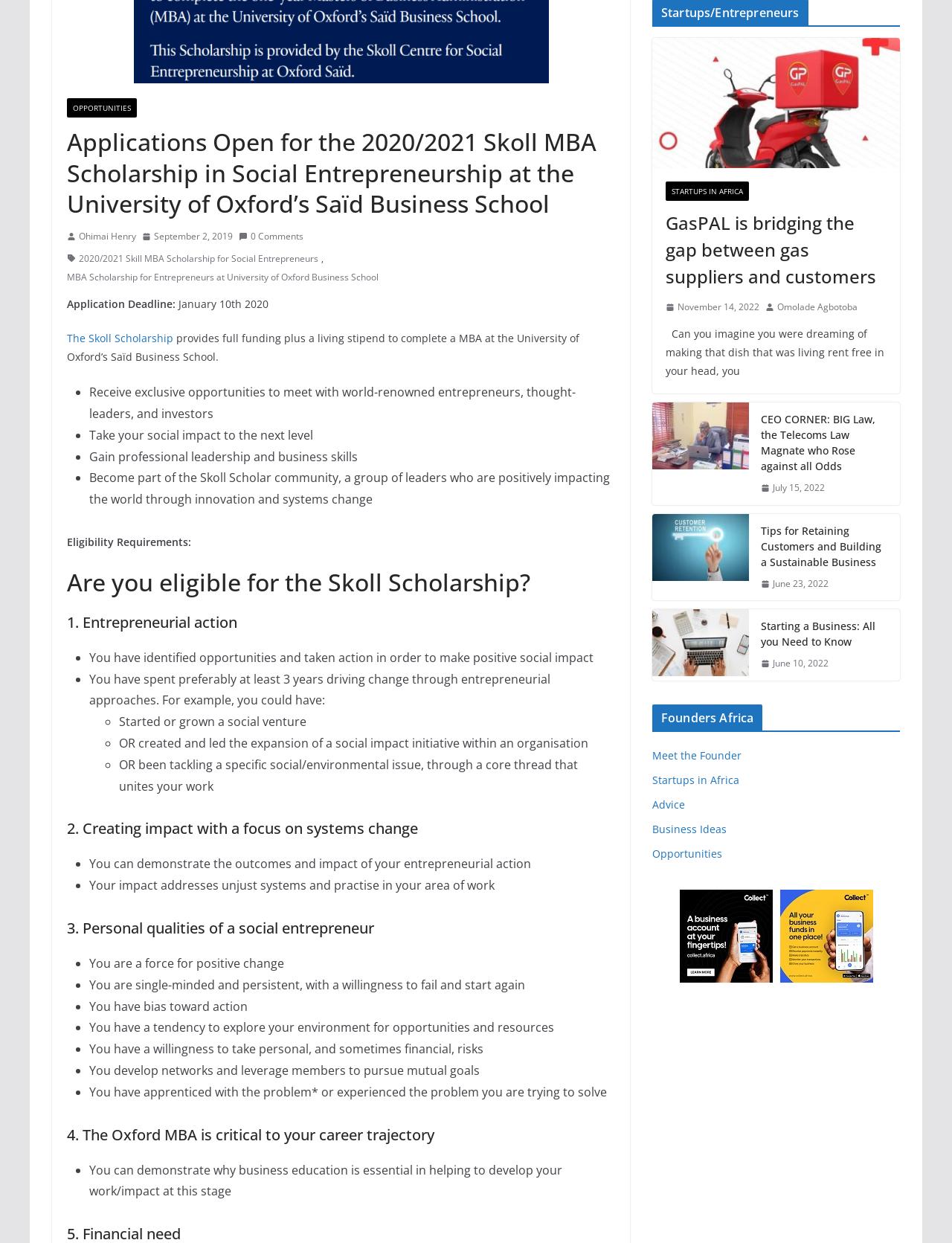Determine the bounding box coordinates for the UI element described. Format the coordinates as (top-left x, top-left y, bottom-right x, bottom-right y) and ensure all values are between 0 and 1. Element description: Opportunities

[0.685, 0.681, 0.759, 0.692]